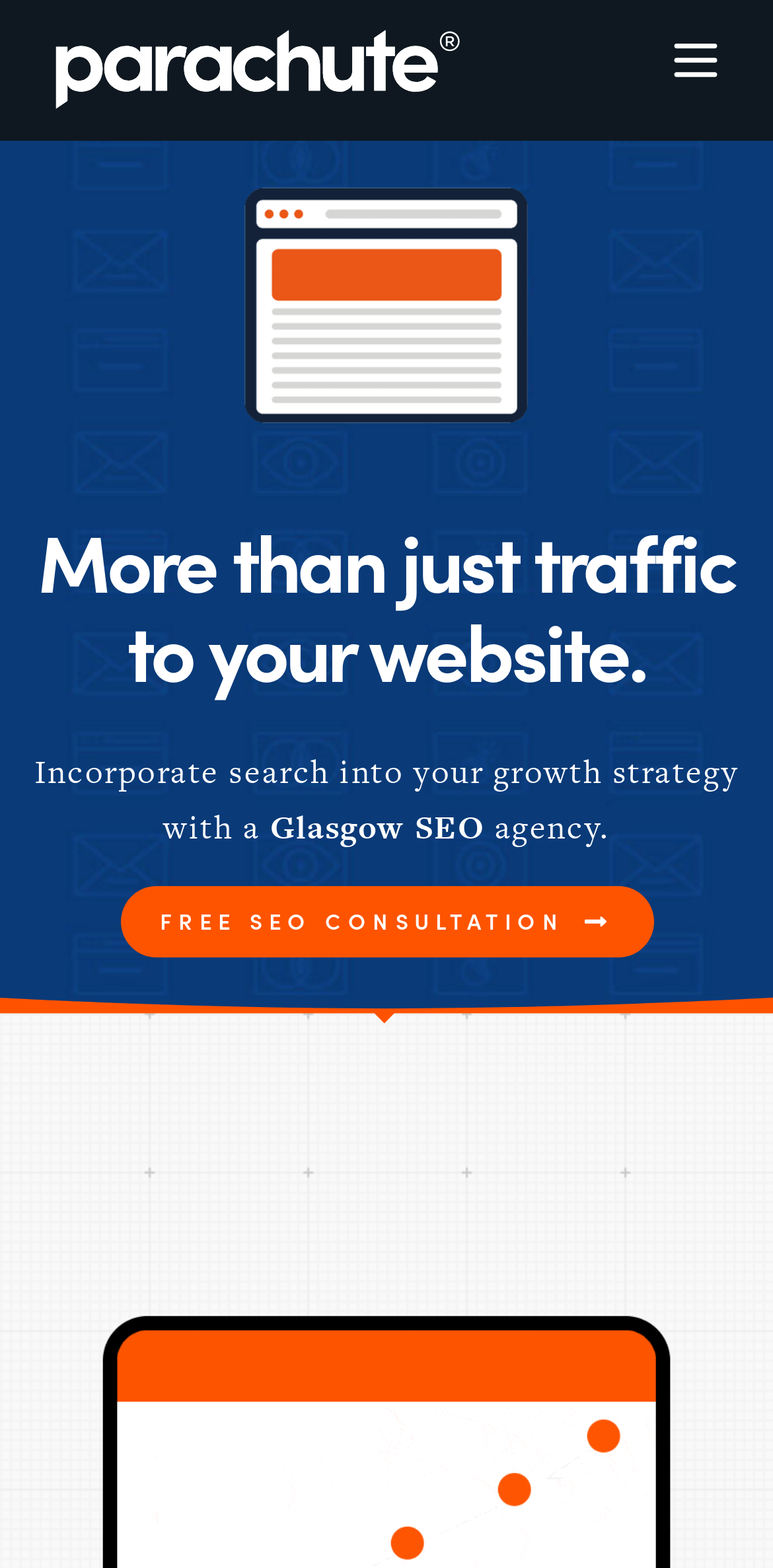Could you please study the image and provide a detailed answer to the question:
What is the call-to-action?

The call-to-action is a link located at the middle of the webpage, with a bounding box of [0.155, 0.565, 0.845, 0.61]. It is a prominent element that encourages visitors to take action.